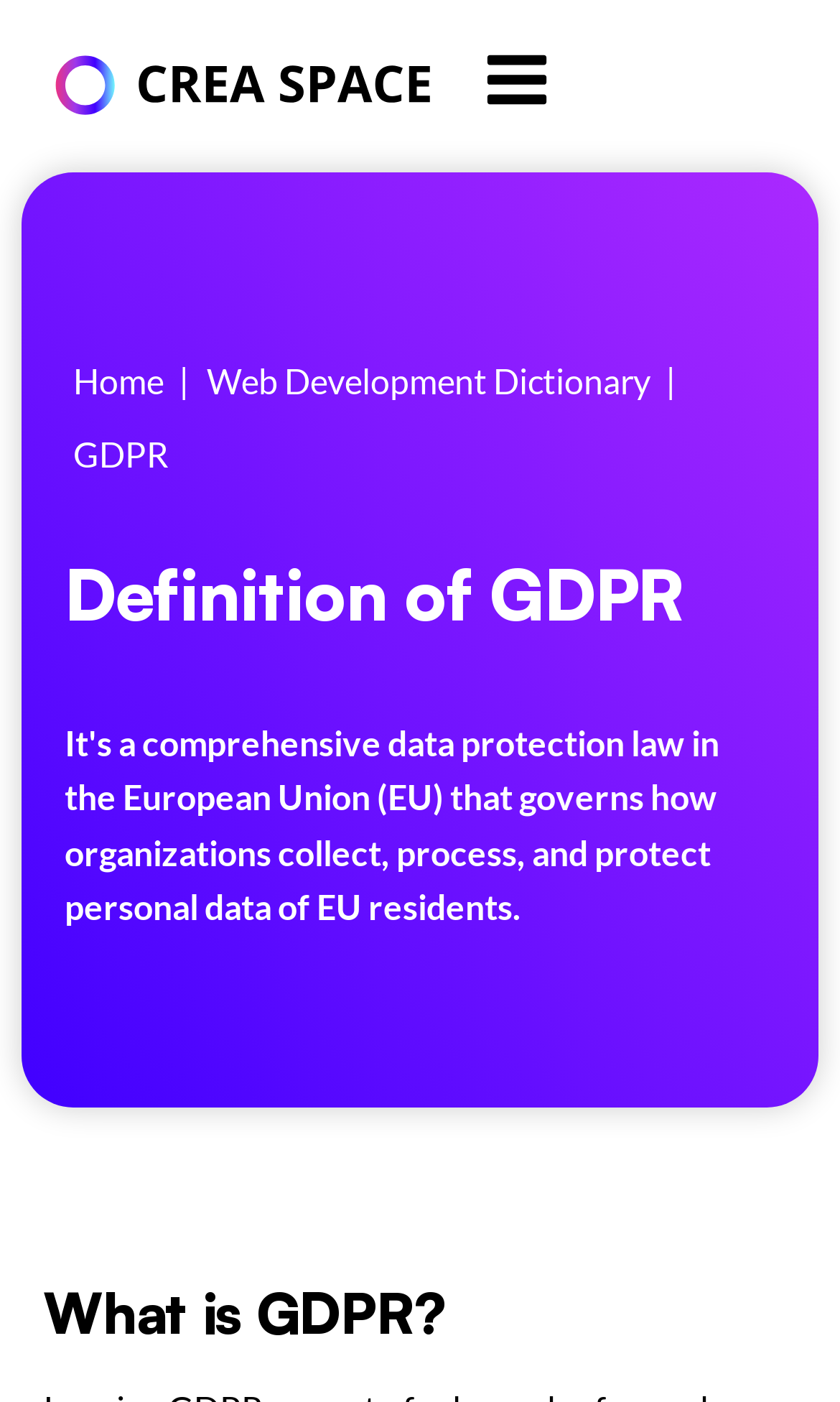Articulate a complete and detailed caption of the webpage elements.

The webpage is about the General Data Protection Regulation (GDPR), a comprehensive data protection law in the European Union. At the top left corner, there is a link to the homepage, accompanied by a small image. To the right of this link, there is an SVG element with a group of bars. 

Below the top section, there is a navigation menu, also known as a breadcrumb, that displays the path "Home > Web Development Dictionary > GDPR". The navigation menu is divided by a vertical bar and each item is a clickable link.

The main content of the webpage is divided into two sections. The first section is a heading that reads "Definition of GDPR", which spans most of the width of the page. The second section, located at the bottom of the page, is a heading that asks "What is GDPR?" This section is positioned near the bottom left corner of the page.